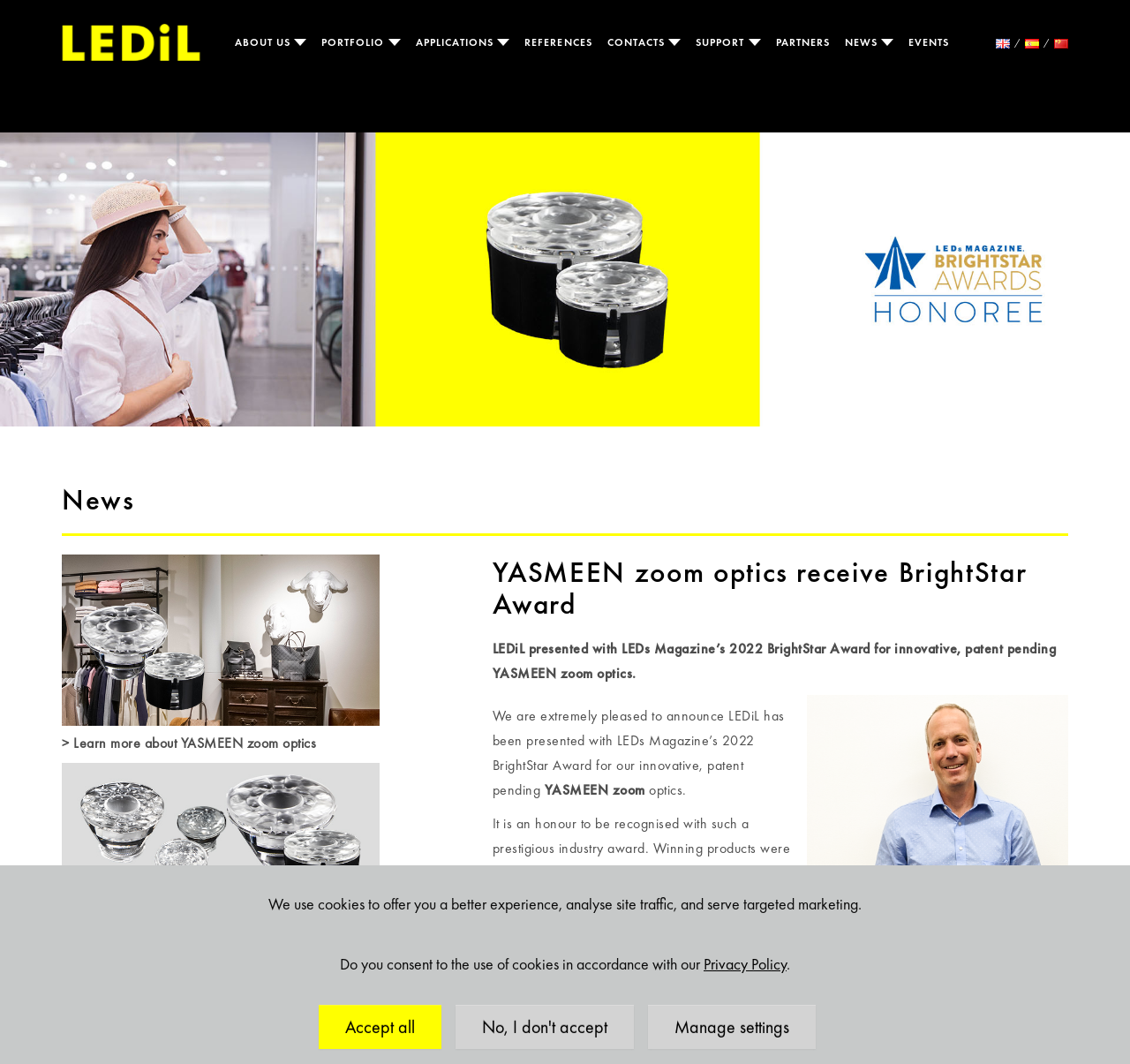What is the theme of the news article?
Please provide a detailed and thorough answer to the question.

The answer can be found in the heading 'News' and the content of the article, which is about YASMEEN zoom optics receiving the BrightStar Award for innovation.